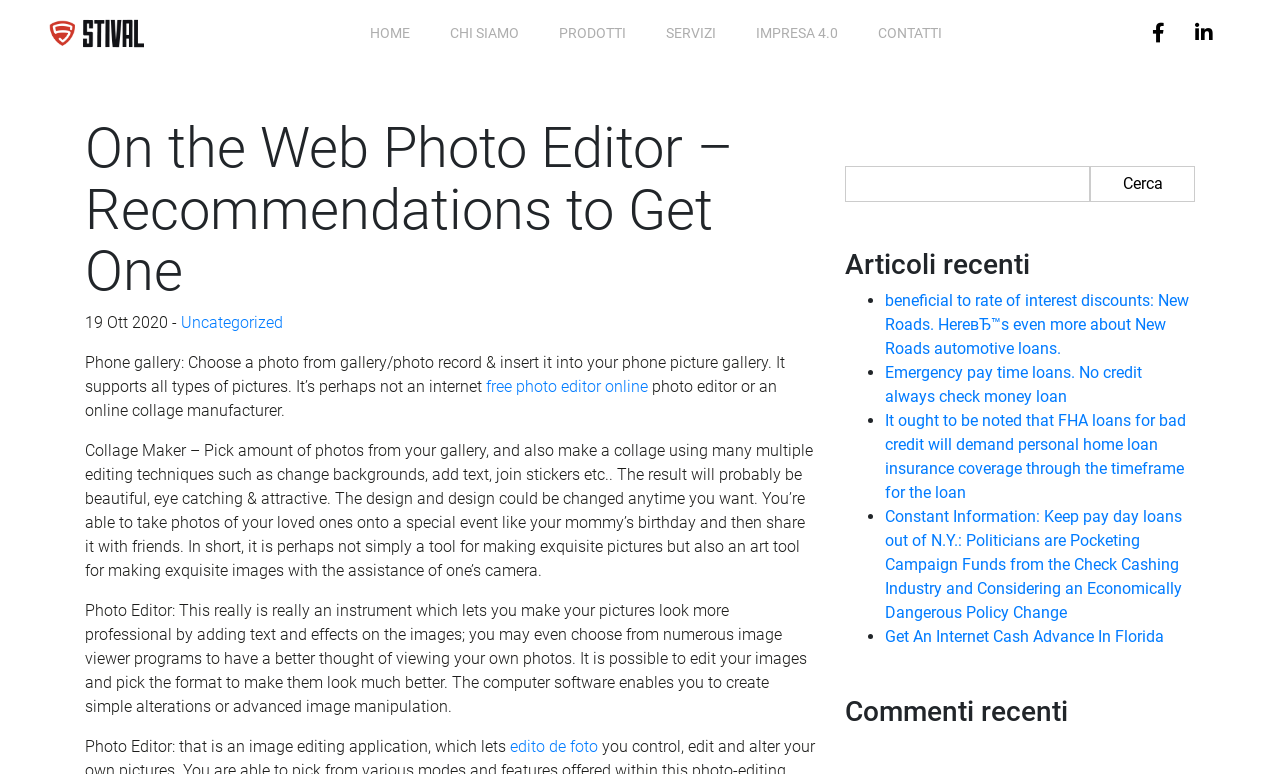Please locate the bounding box coordinates of the element that should be clicked to achieve the given instruction: "Search for something".

[0.66, 0.214, 0.852, 0.261]